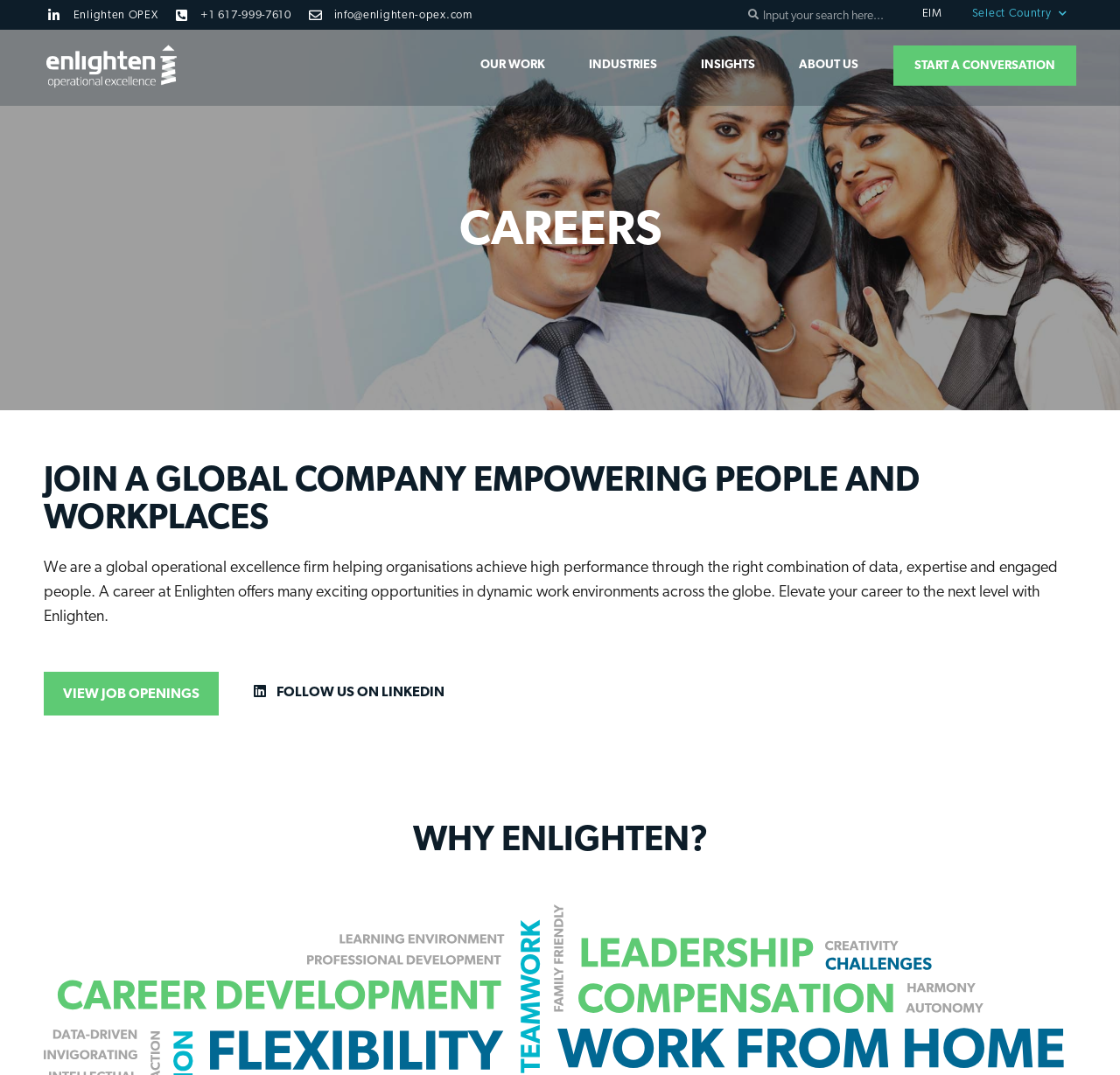Please specify the bounding box coordinates of the clickable section necessary to execute the following command: "Follow Enlighten on LinkedIn".

[0.211, 0.625, 0.412, 0.663]